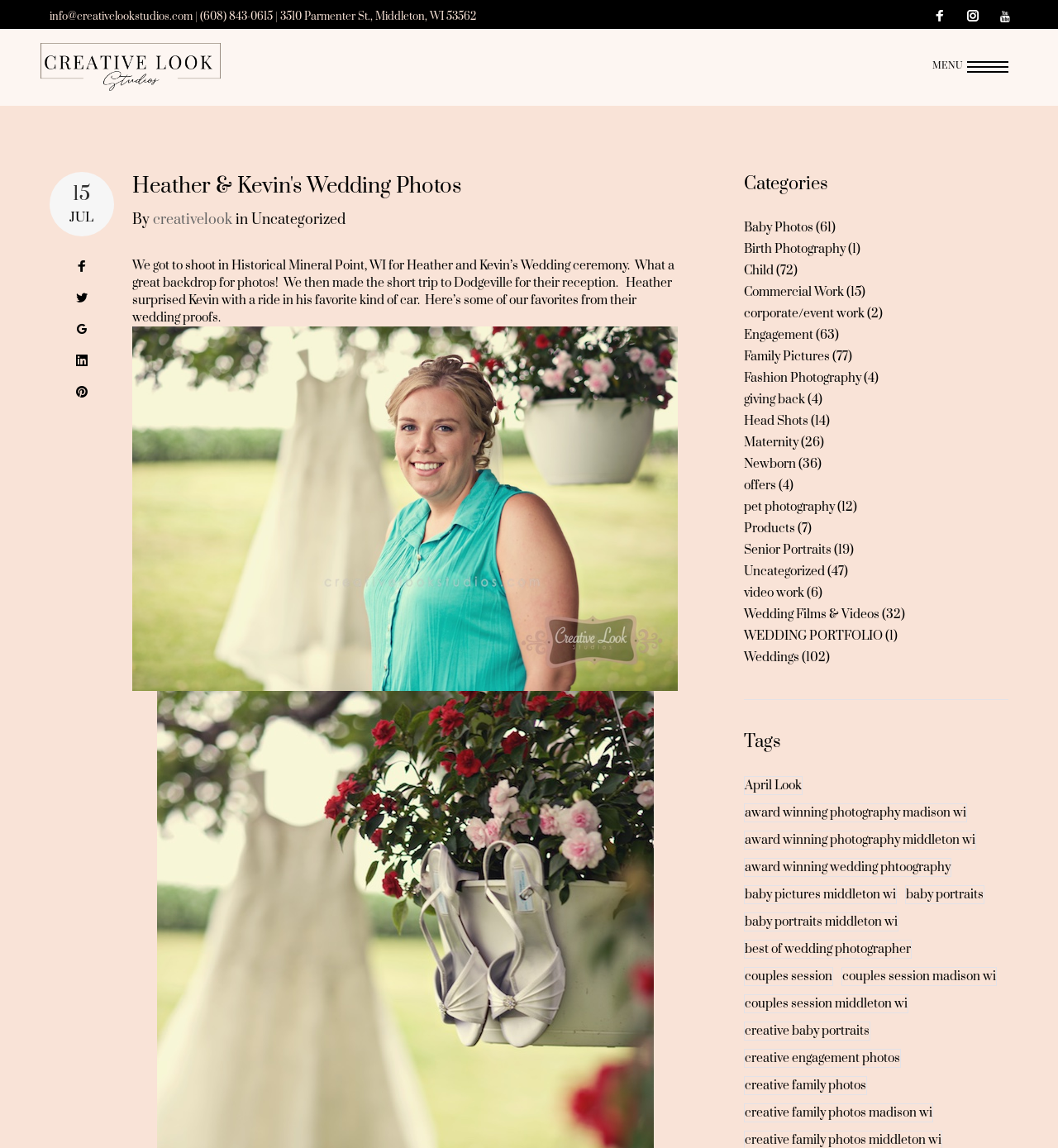Please answer the following question using a single word or phrase: What is the name of the photographer who took the wedding photos?

creativelook